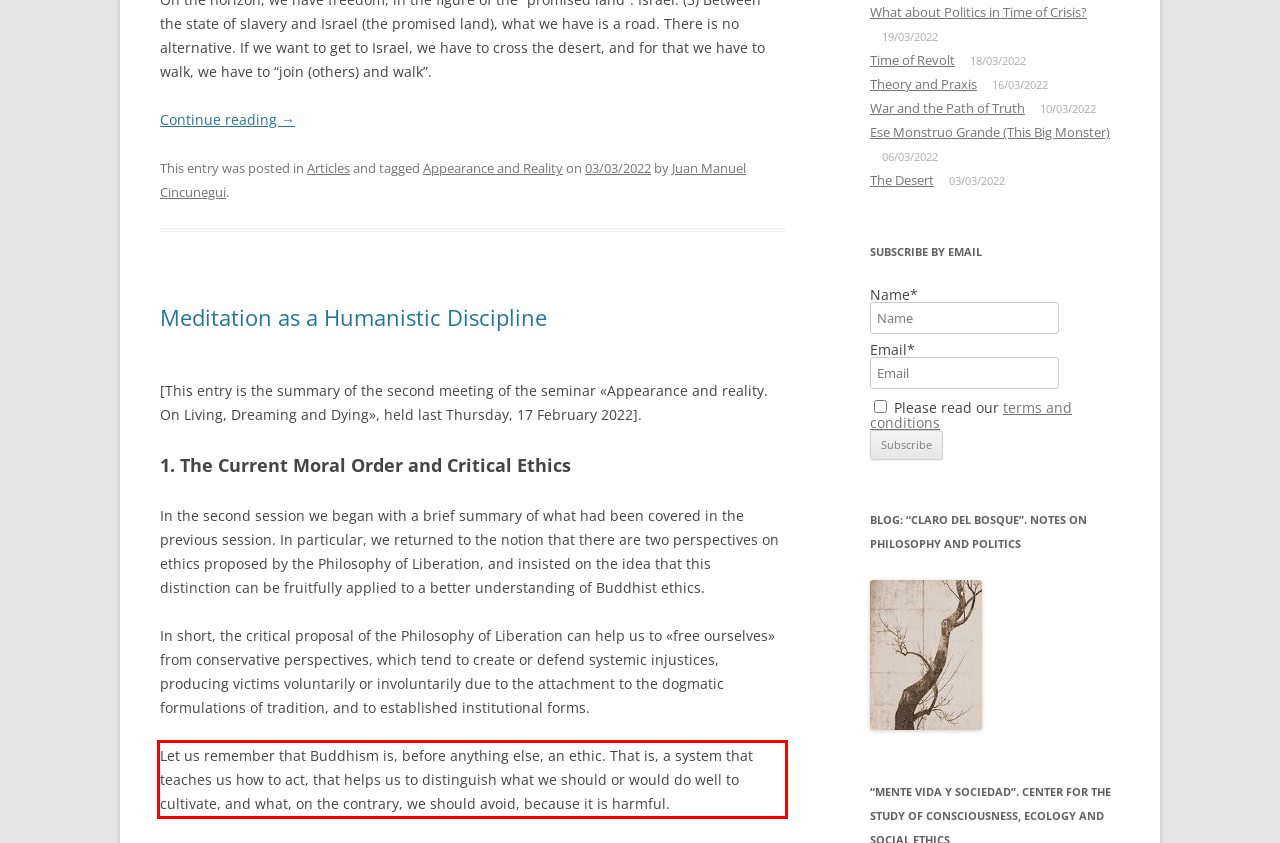Analyze the webpage screenshot and use OCR to recognize the text content in the red bounding box.

Let us remember that Buddhism is, before anything else, an ethic. That is, a system that teaches us how to act, that helps us to distinguish what we should or would do well to cultivate, and what, on the contrary, we should avoid, because it is harmful.